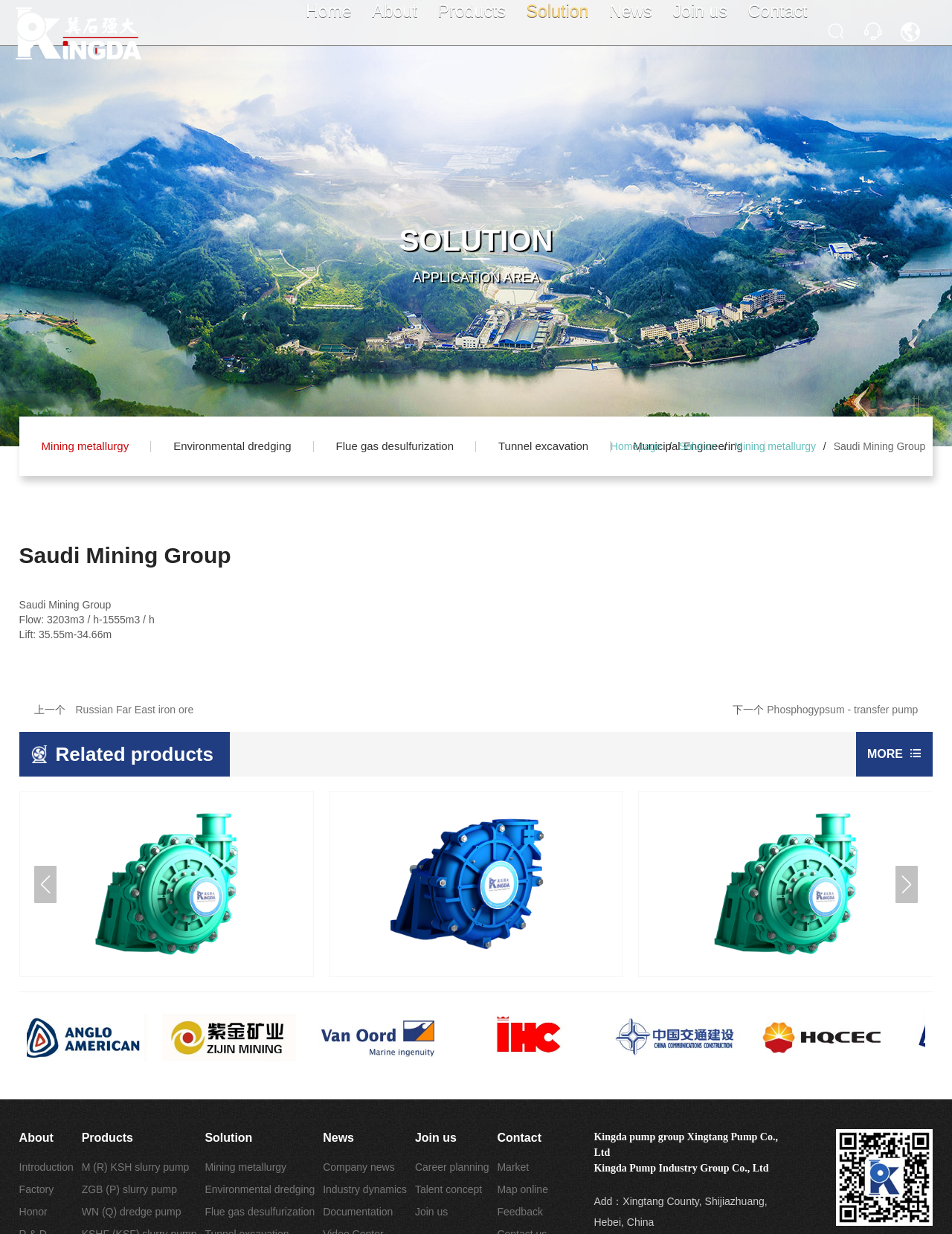Please locate and retrieve the main header text of the webpage.

Saudi Mining Group